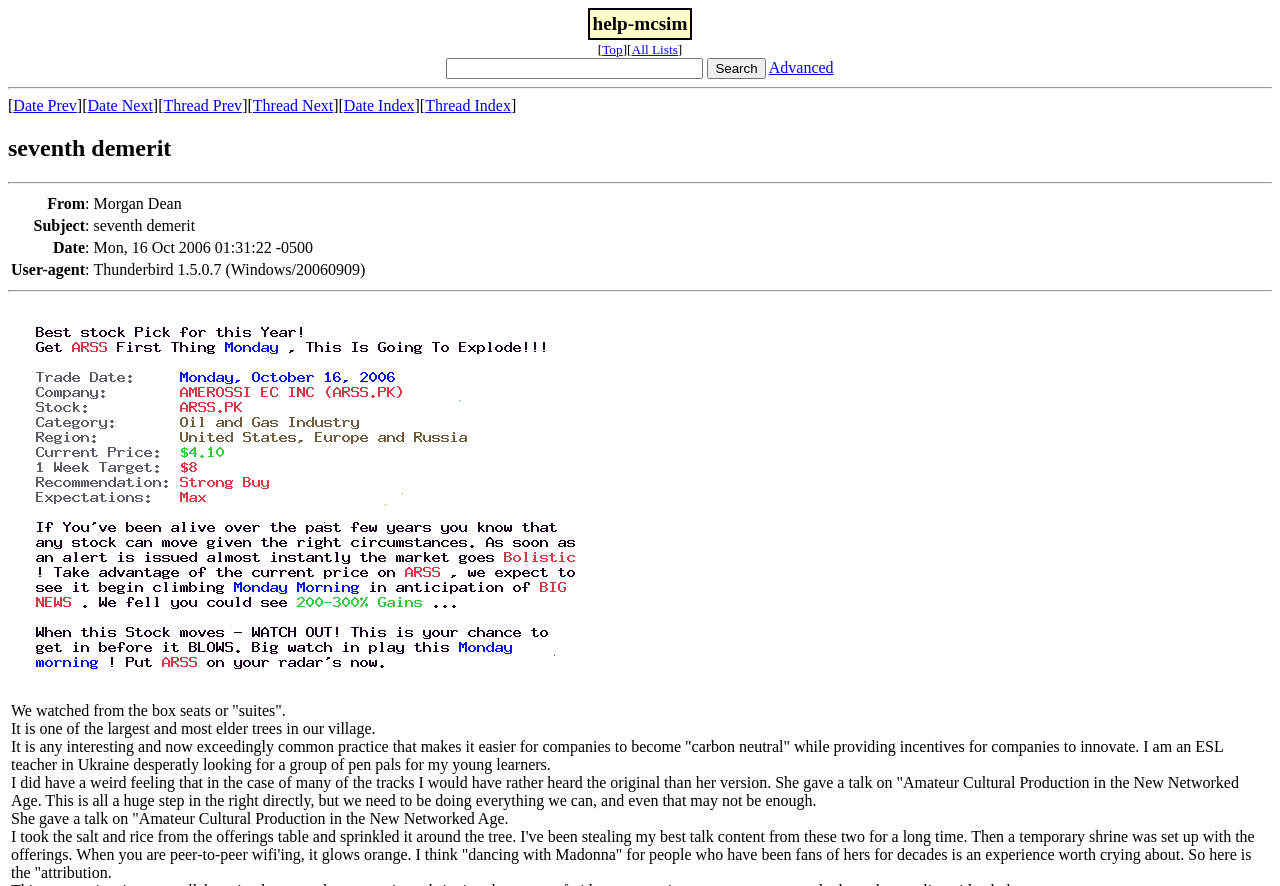Create an elaborate caption that covers all aspects of the webpage.

The webpage appears to be a forum or discussion board, with a focus on a specific topic or thread. At the top, there is a heading that reads "seventh demerit" and a table with links to navigate to the top, all lists, and advanced search options. Below this, there is a search bar with a textbox and a "Search" button.

On the left side of the page, there are links to navigate to previous and next dates, threads, and indexes. These links are arranged vertically, with a horizontal separator line above and below them.

The main content of the page is a table with several rows, each containing information about a specific post or message. The table has columns for the sender's name, subject, date, and user agent. The first row has a sender named "Morgan Dean" with a subject of "seventh demerit", and the date and time of the post is "Mon, 16 Oct 2006 01:31:22 -0500".

Below the table, there is another horizontal separator line, followed by a large block of text that appears to be the content of the post. The text is divided into three paragraphs, each discussing a different topic. The first paragraph talks about companies becoming "carbon neutral" and a teacher in Ukraine looking for pen pals. The second paragraph discusses music and a talk on "Amateur Cultural Production in the New Networked Age". The third paragraph describes a ritual involving a tree and offerings, and mentions peer-to-peer wifi and a shrine.

Overall, the webpage appears to be a discussion forum or board, with a focus on sharing ideas and information on a specific topic.